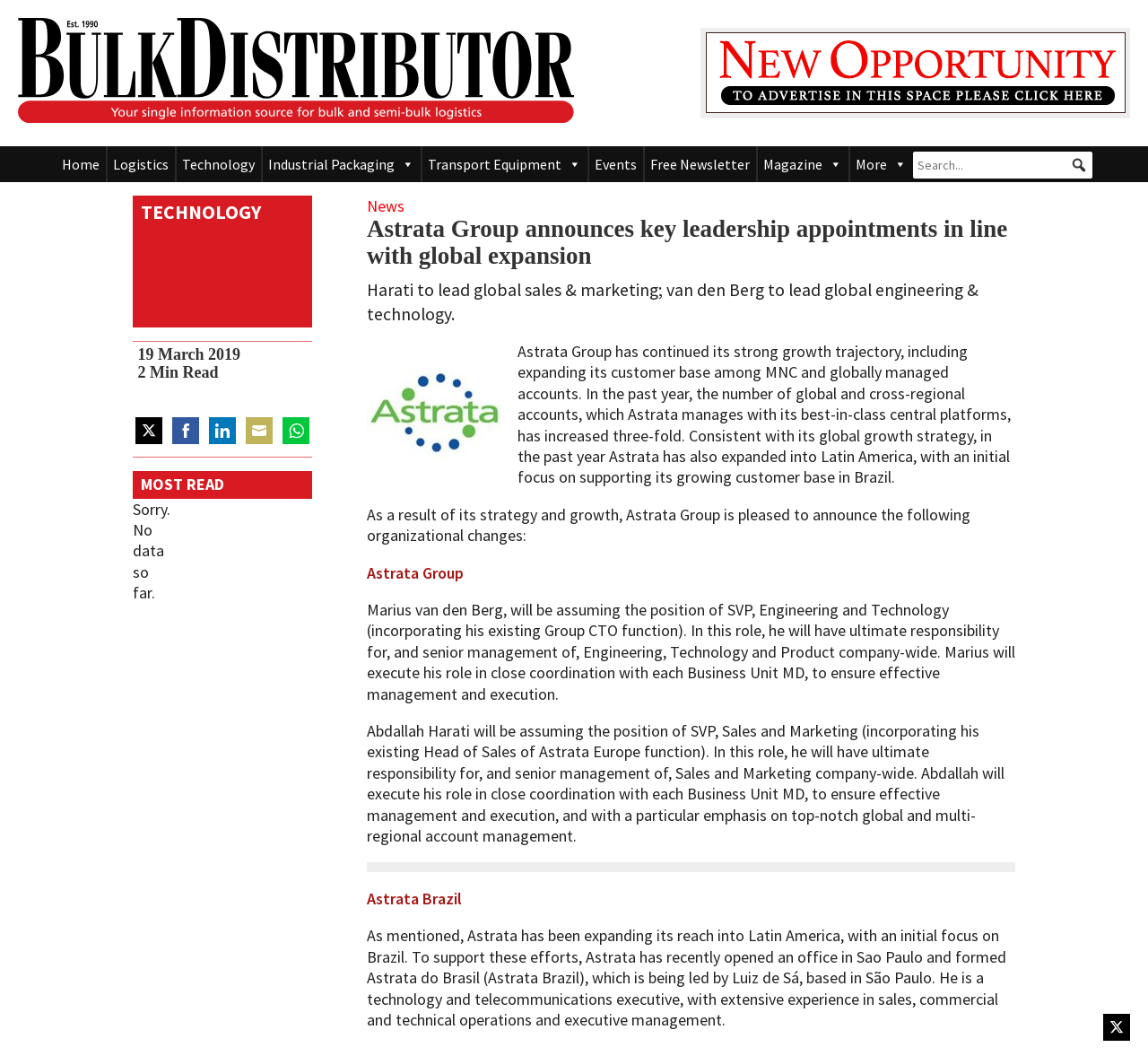What is the name of the company announcing leadership appointments?
Carefully examine the image and provide a detailed answer to the question.

The webpage has a heading 'Astrata Group announces key leadership appointments in line with global expansion' which indicates that the company making the announcement is Astrata Group.